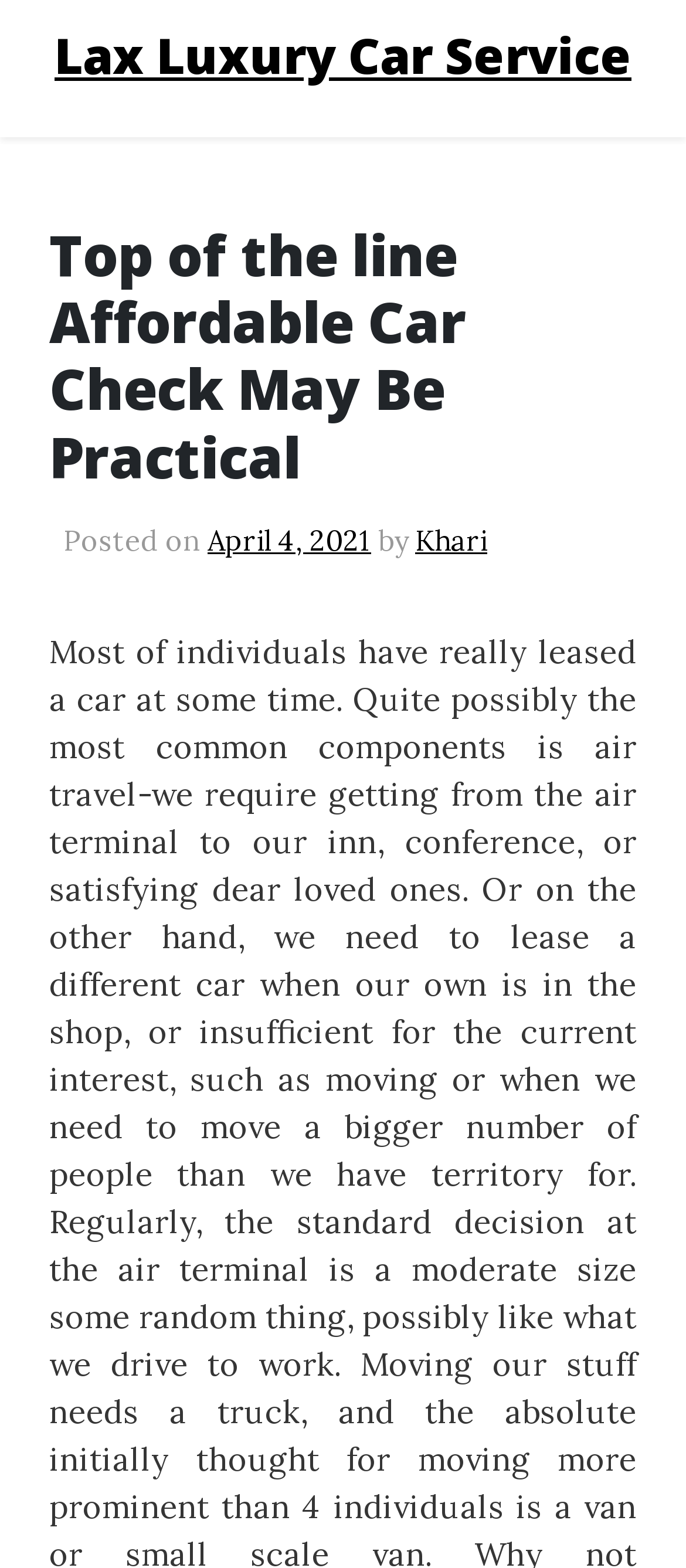Please find the bounding box coordinates (top-left x, top-left y, bottom-right x, bottom-right y) in the screenshot for the UI element described as follows: April 4, 2021April 7, 2021

[0.303, 0.333, 0.541, 0.356]